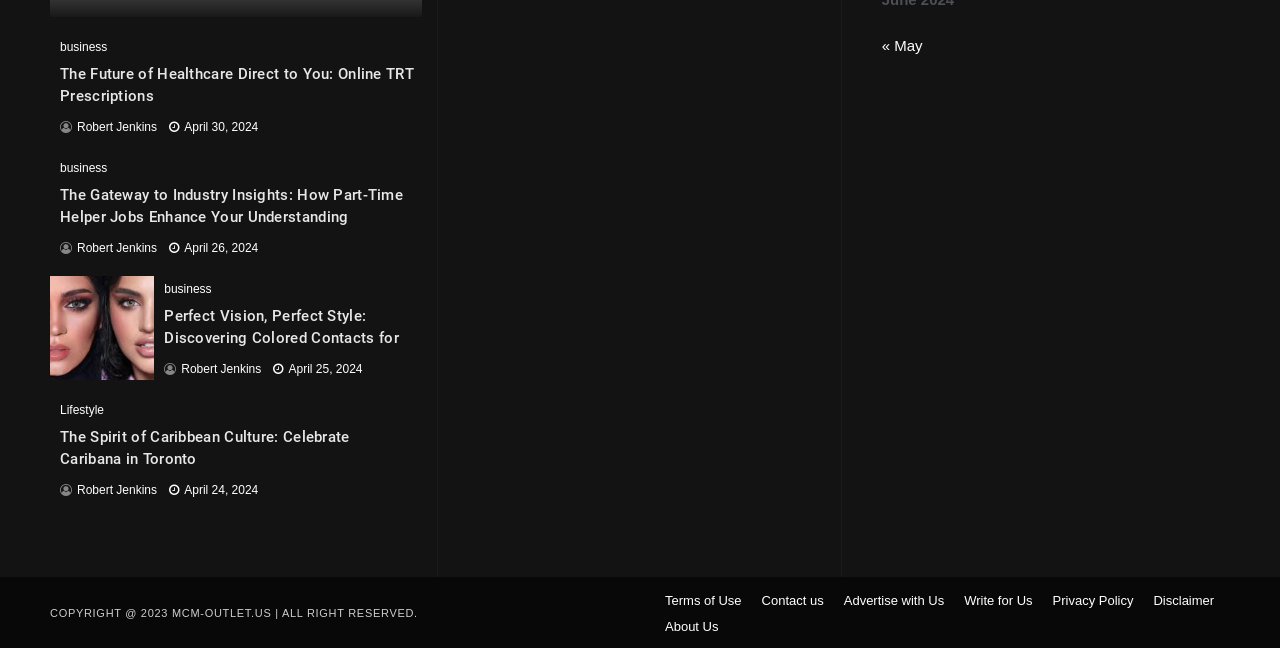Give a concise answer using only one word or phrase for this question:
How many months can be navigated from the current page?

2